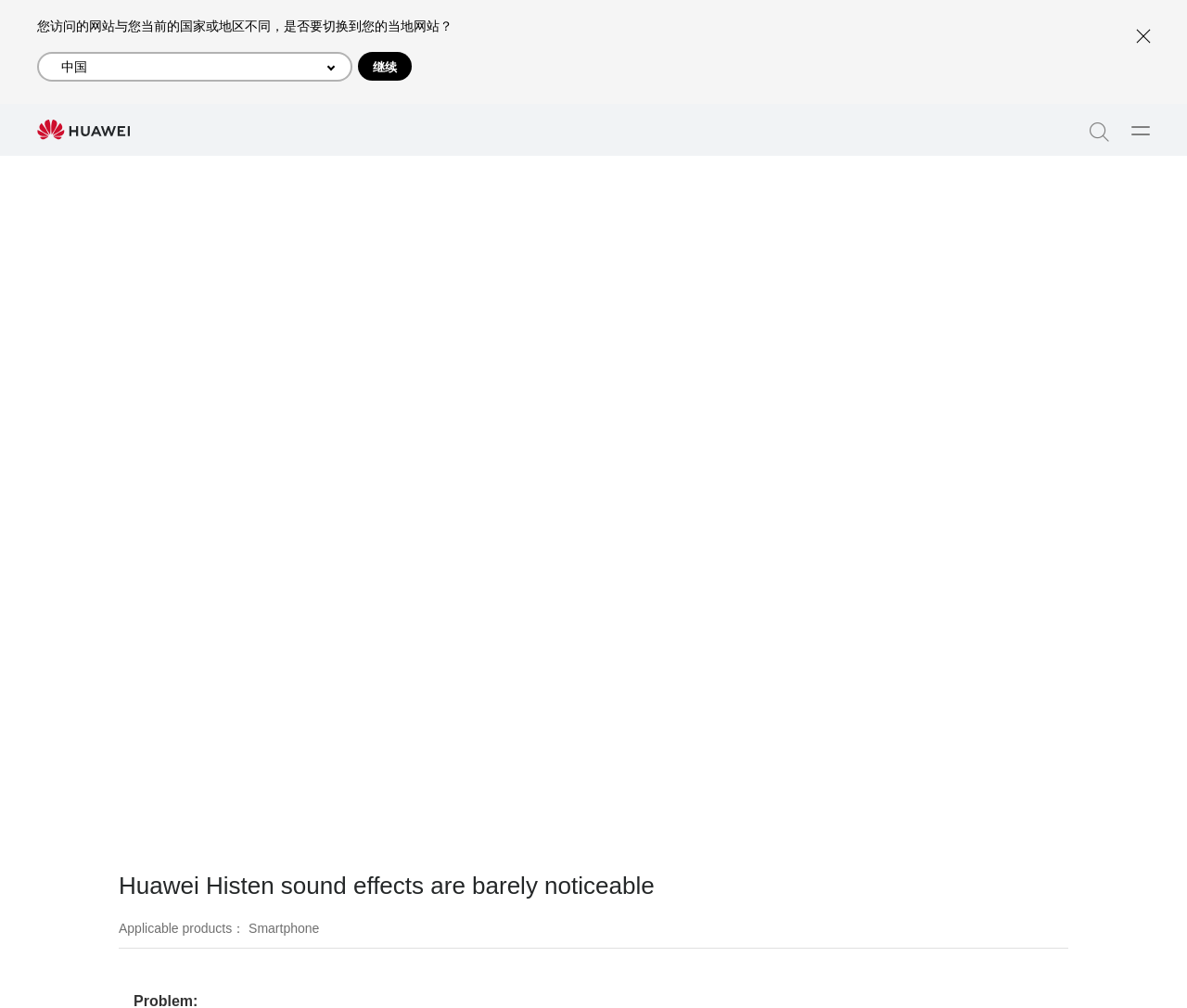Could you indicate the bounding box coordinates of the region to click in order to complete this instruction: "Click the 'Yes' link".

[0.253, 0.824, 0.347, 0.857]